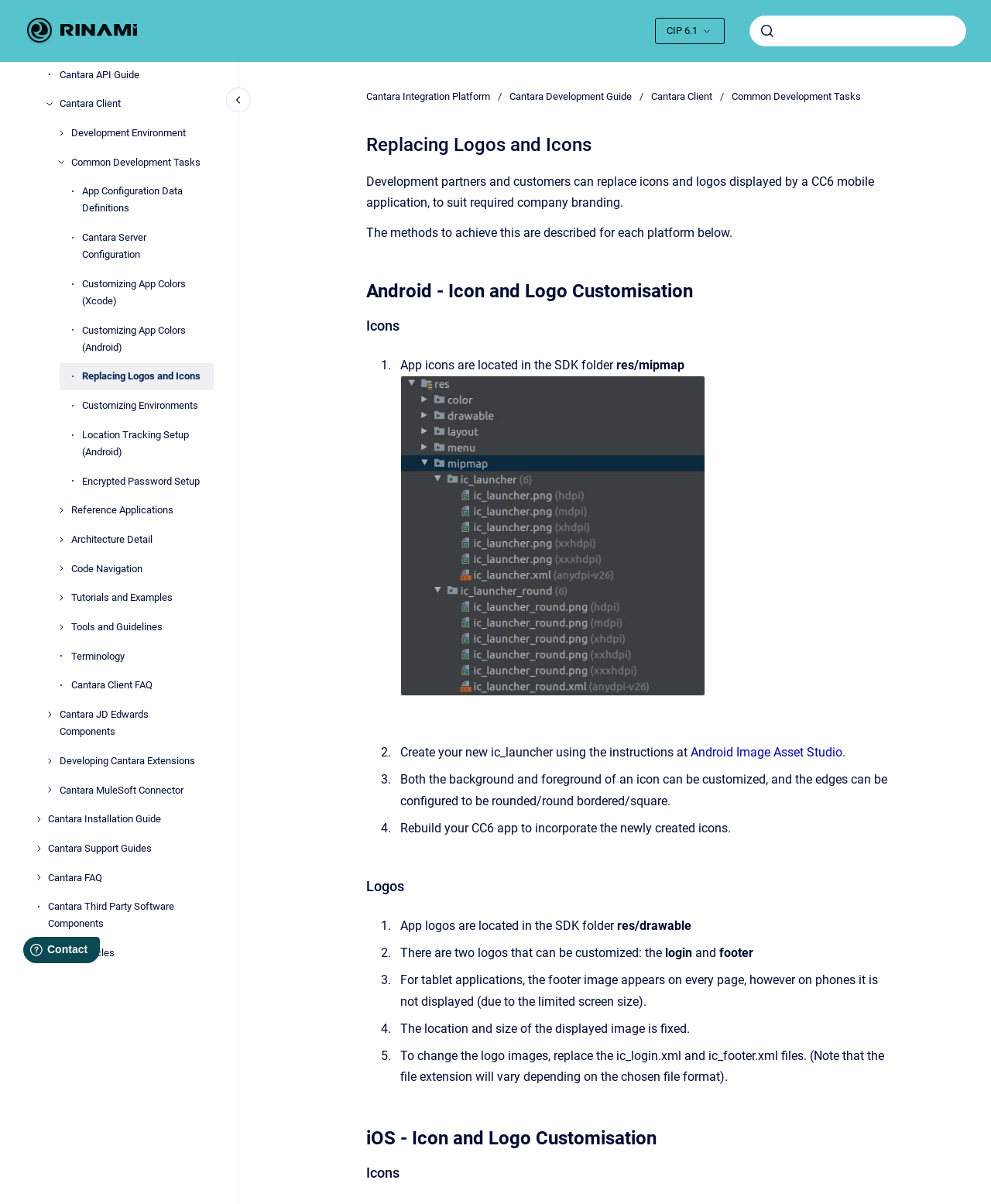Please find and generate the text of the main header of the webpage.

Replacing Logos and Icons